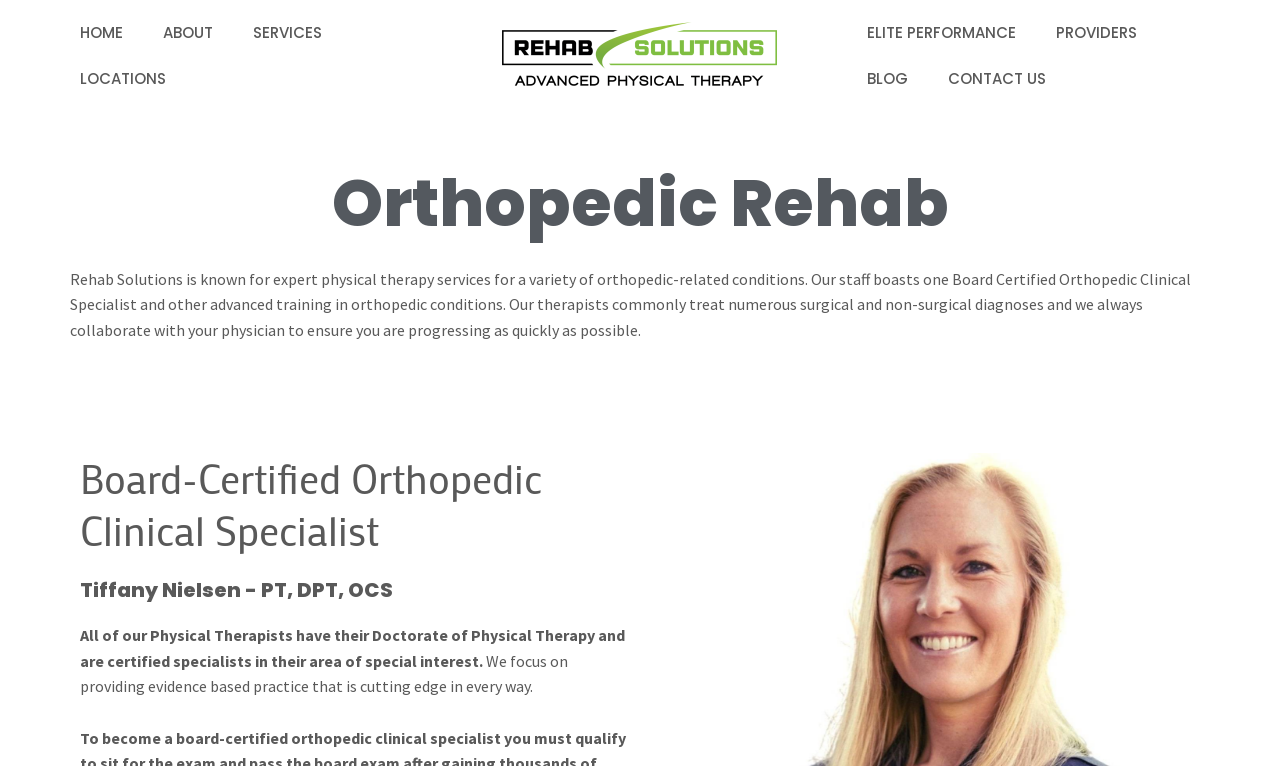What is the focus of the physical therapists' practice?
Based on the image, provide a one-word or brief-phrase response.

Evidence-based practice